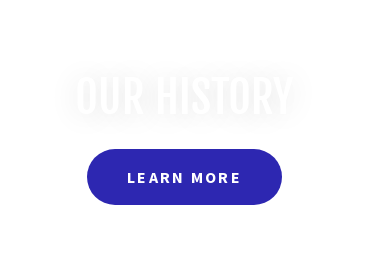Elaborate on the details you observe in the image.

The image displays a prominent button labeled "LEARN MORE," presented in a clean, modern design with a vibrant blue background. Above the button, the heading "OUR HISTORY" is subtly highlighted, emphasizing the section dedicated to the organization's past and heritage. The overall composition suggests an encouraging invitation for visitors to delve deeper into the historical aspects of the Buzzards Bay Eagles Aerie 3741, encouraging engagement with the chapter's storied legacy. This element is part of a structured layout, aimed at informing and educating members and potential participants about the significant historical narratives of the organization.